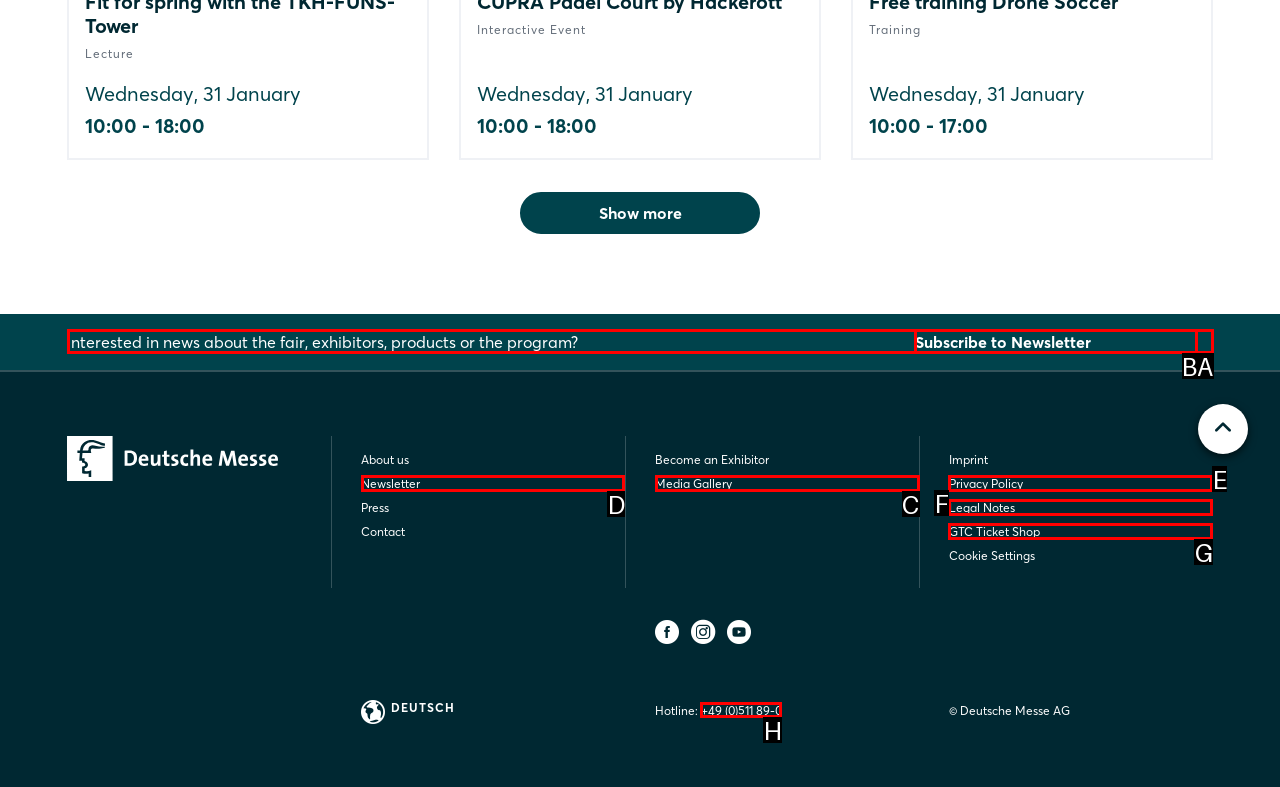Identify the correct UI element to click on to achieve the following task: Click on the 'Home' link at the top Respond with the corresponding letter from the given choices.

None